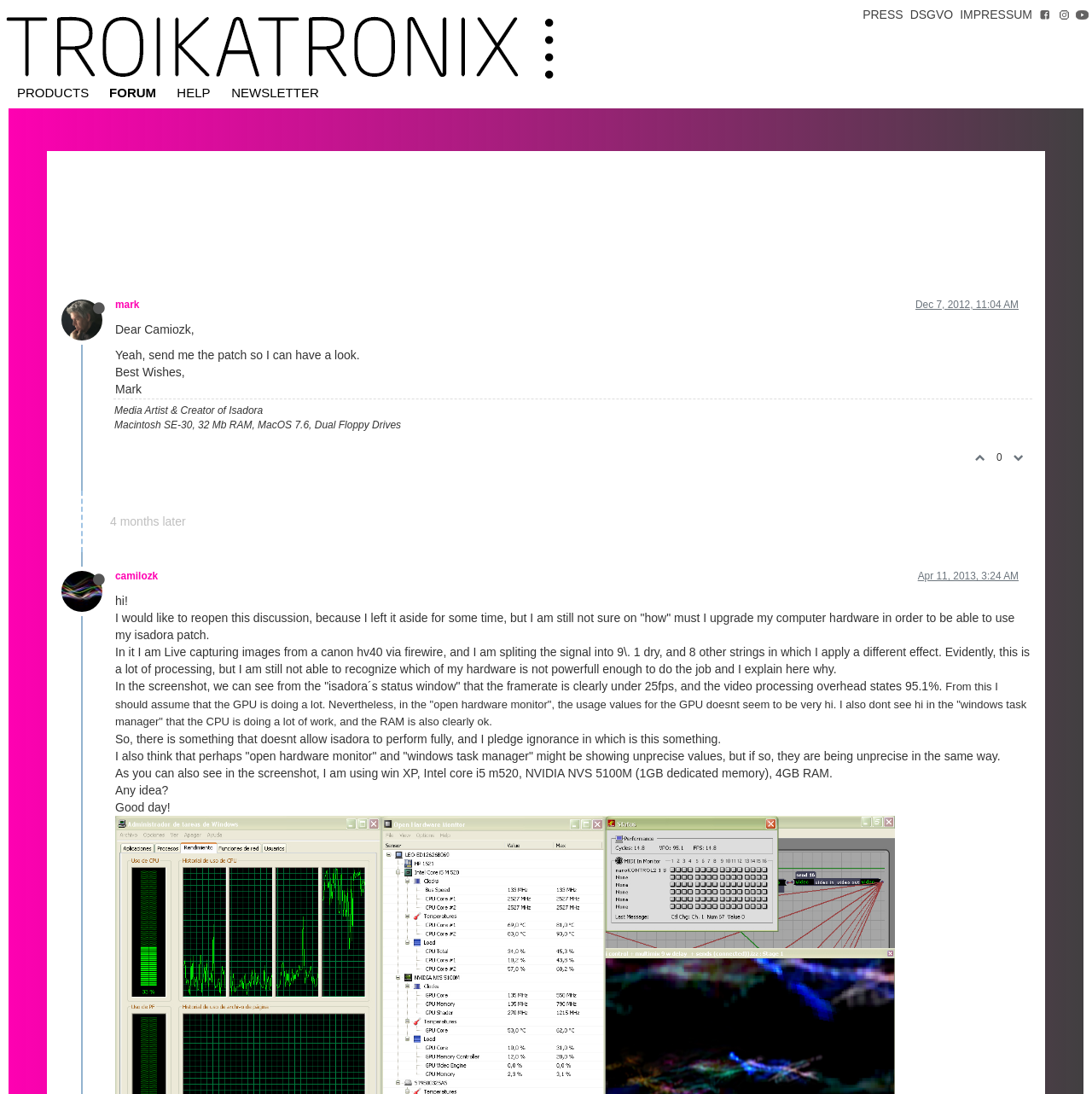Answer the following inquiry with a single word or phrase:
How many posts are in this thread?

5